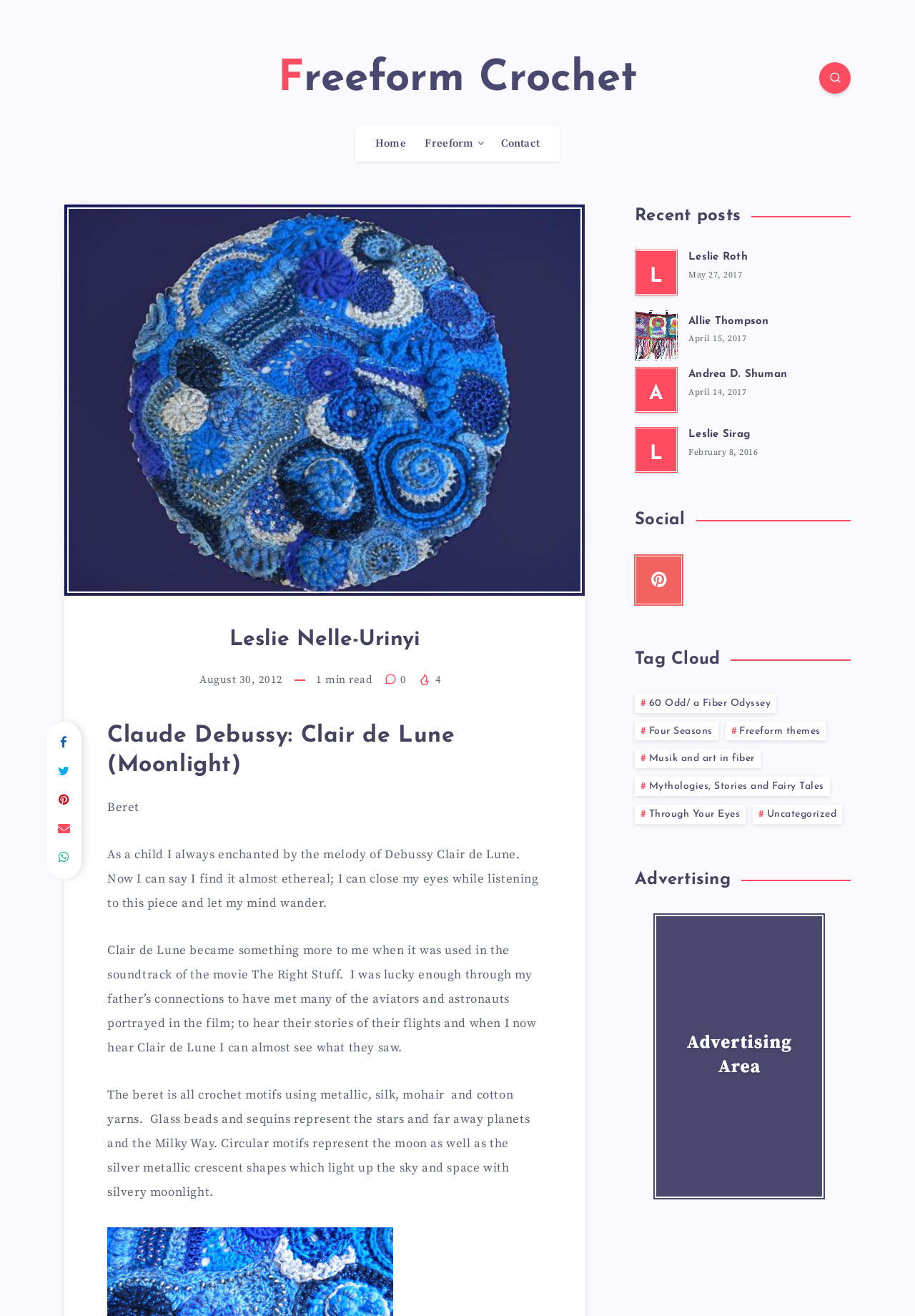Please provide a one-word or short phrase answer to the question:
What is the name of the artist?

Leslie Nelle-Urinyi